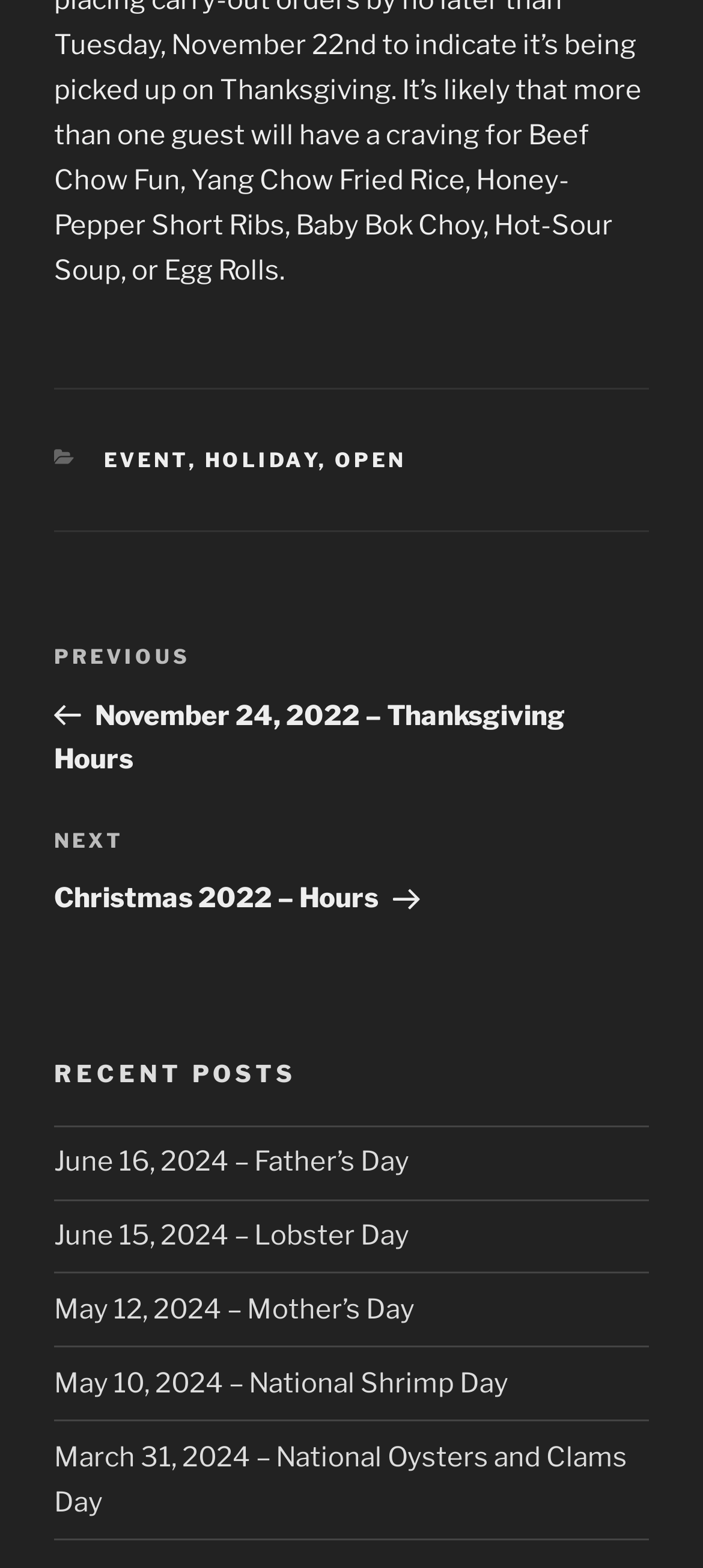Provide a thorough and detailed response to the question by examining the image: 
What is the date of the previous post?

I looked at the 'Post navigation' section and found the link 'Previous Post November 24, 2022 – Thanksgiving Hours', which indicates the date of the previous post.